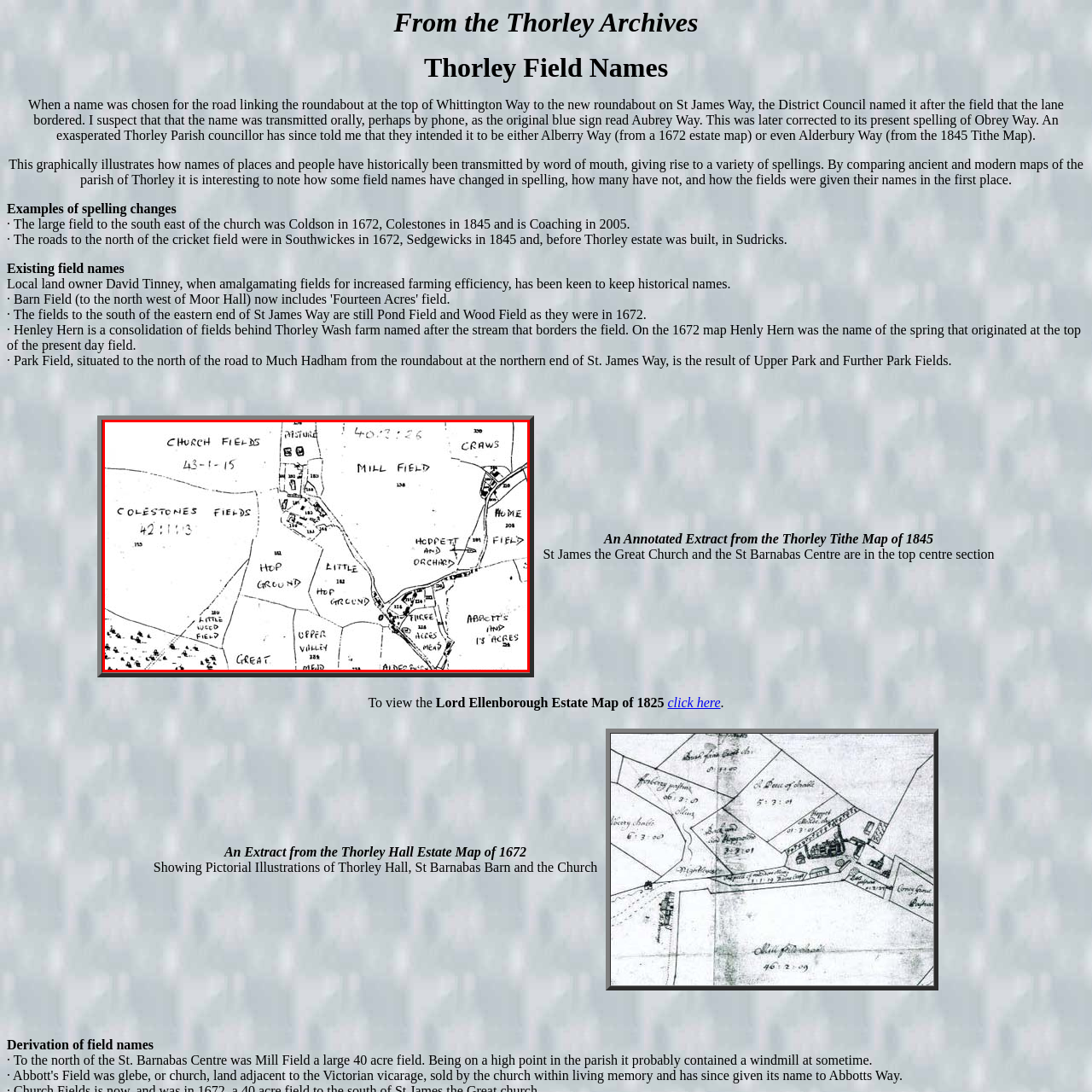What does the map provide insights into?
Analyze the image highlighted by the red bounding box and give a detailed response to the question using the information from the image.

According to the caption, the map provides insights into the local agricultural landscape and community structure during the 19th century, reflecting how historical names have evolved over time.